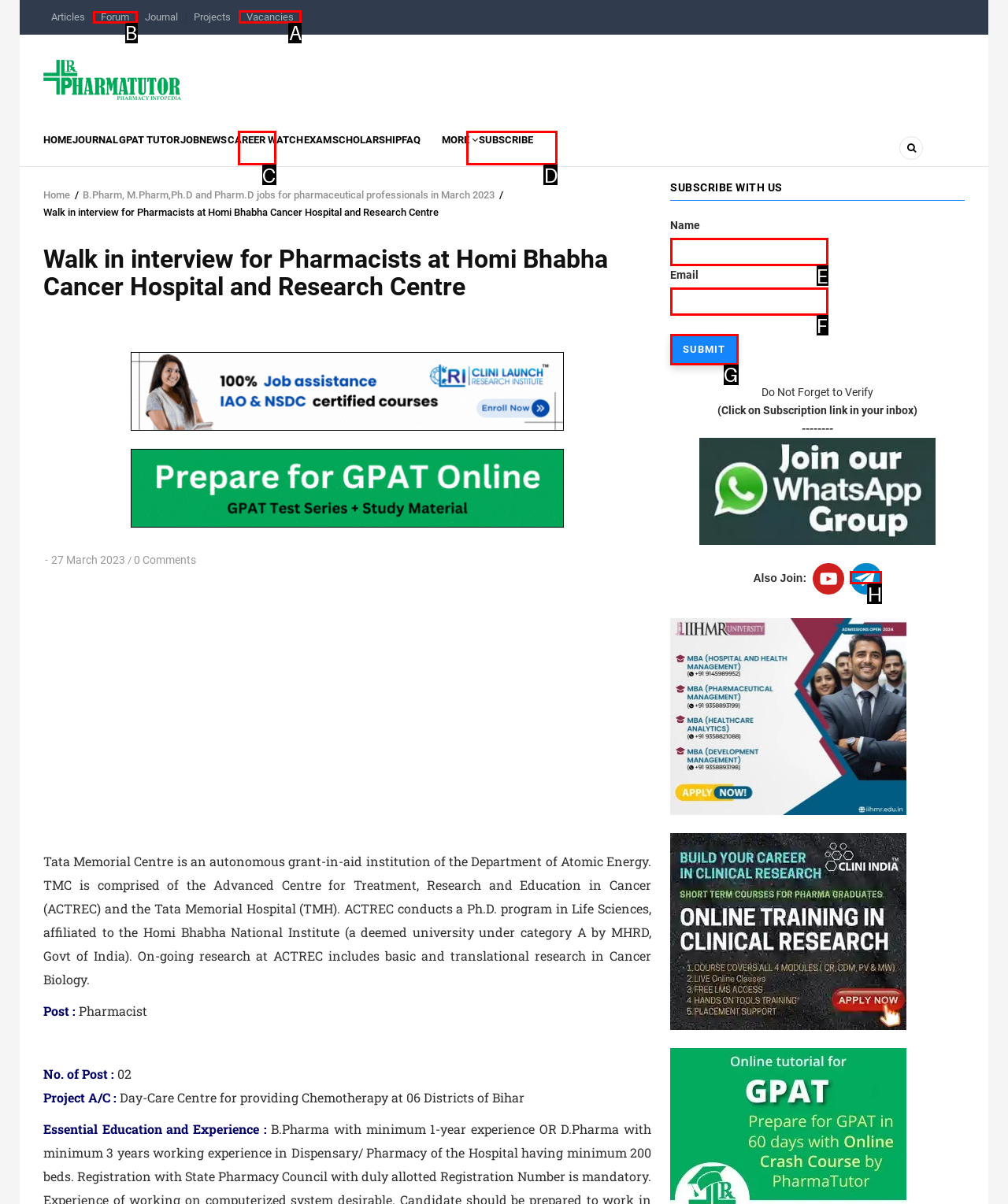Find the option you need to click to complete the following instruction: Click on the 'Vacancies' link
Answer with the corresponding letter from the choices given directly.

A